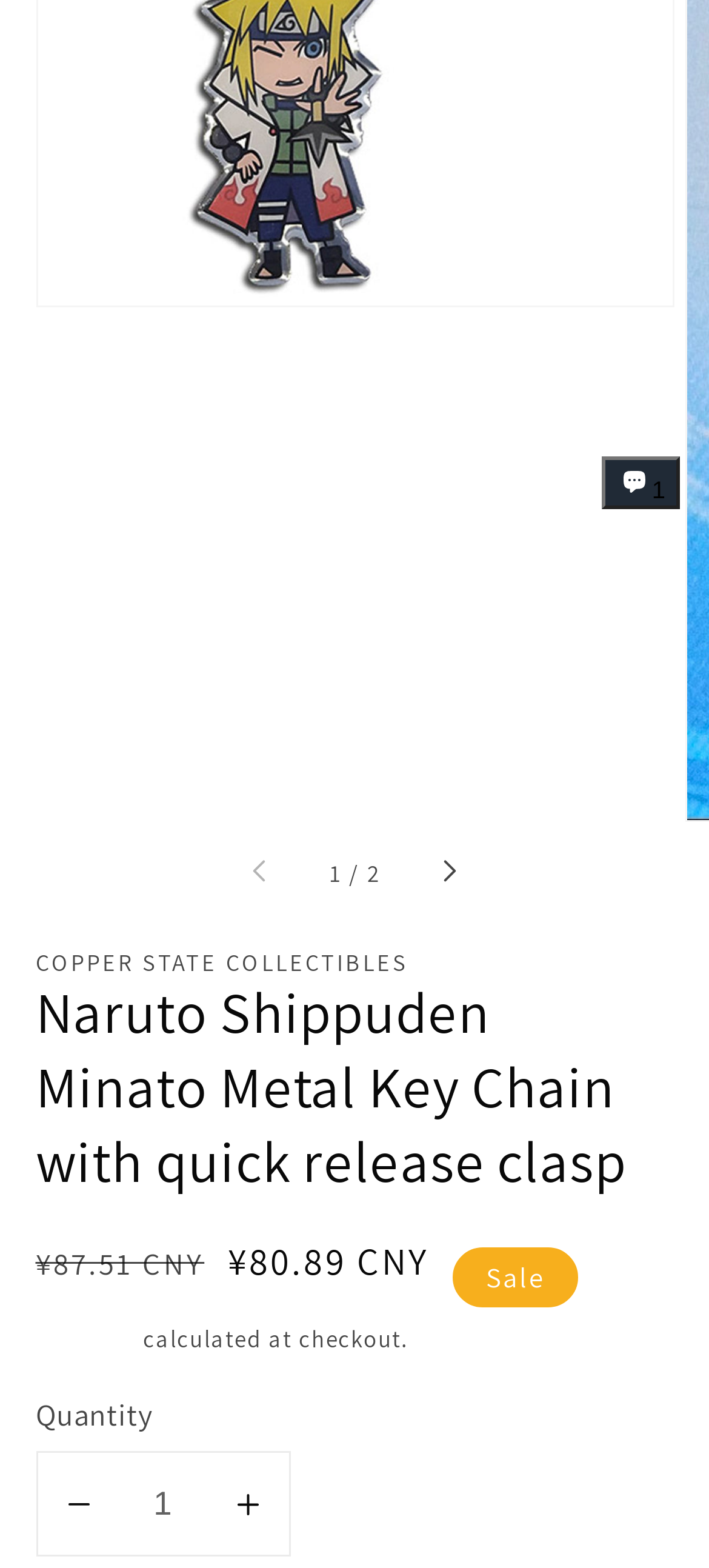Please find the bounding box for the UI component described as follows: "1".

[0.848, 0.291, 0.959, 0.325]